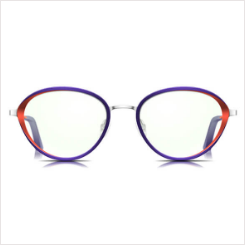What kind of users are these eyeglasses suitable for?
Based on the image, please offer an in-depth response to the question.

The caption states that the design of the eyeglasses reflects a blend of lightweight comfort and durability, catering to both fashion enthusiasts and practical users, indicating that they are suitable for individuals with different preferences.